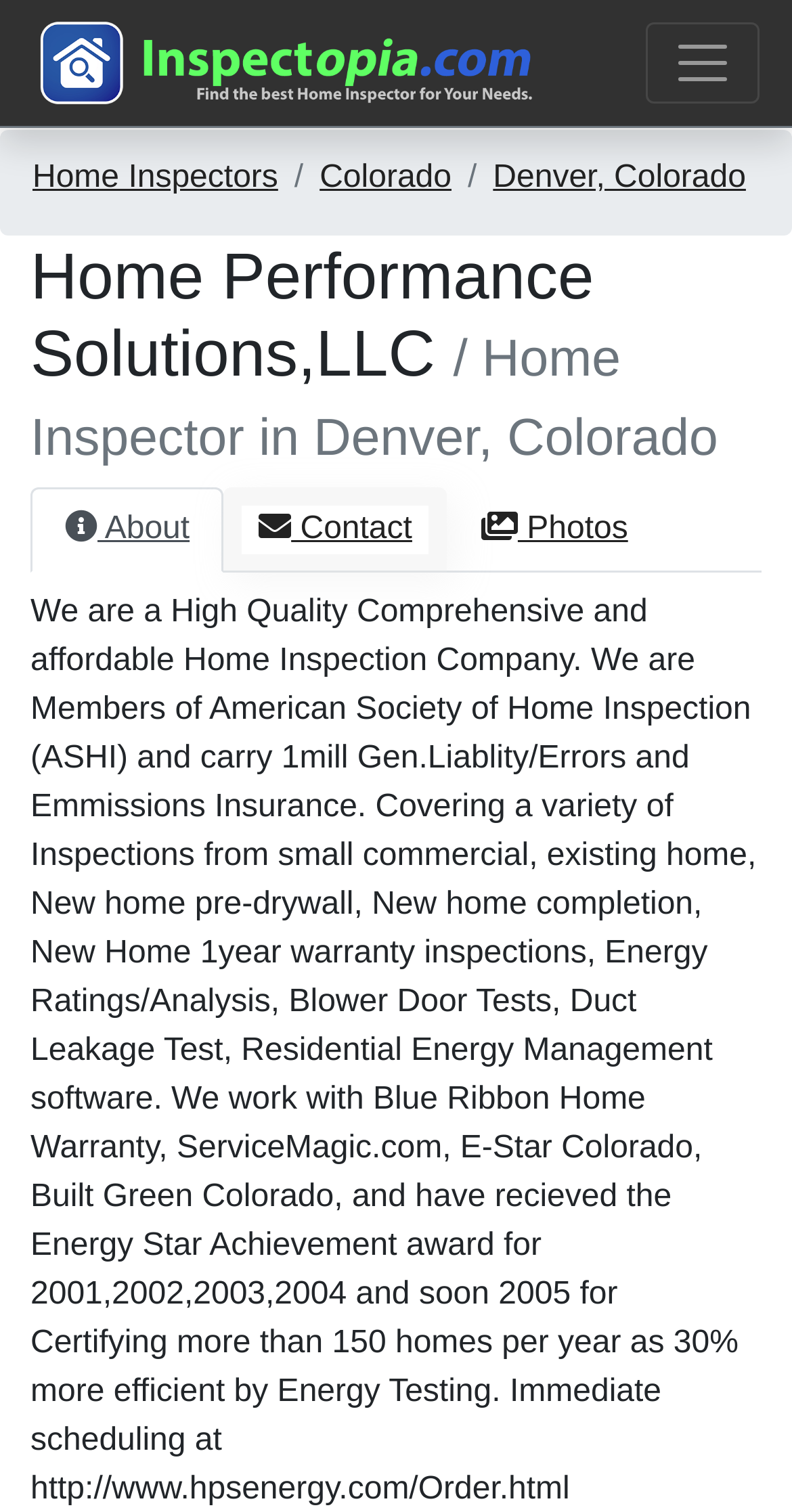Produce an extensive caption that describes everything on the webpage.

The webpage is about Home Performance Solutions, LLC, a Denver, CO home inspector. At the top left, there is a link to return to the home page, accompanied by an image. To the right of this link, there is a button to toggle navigation. Below these elements, there is a navigation breadcrumb section with three links: "Home Inspectors", "Colorado", and "Denver, Colorado", which are aligned horizontally.

The main heading of the page, "Home Performance Solutions, LLC / Home Inspector in Denver, Colorado", is located below the breadcrumb section. Underneath the heading, there is a horizontal tab list with three tabs: "About", "Contact", and "Photos". The "About" tab is currently selected.

Below the tab list, there is a large block of text that describes the company's services and credentials. The text explains that the company is a high-quality, comprehensive, and affordable home inspection company that is a member of the American Society of Home Inspection (ASHI) and carries liability insurance. It also lists the various types of inspections they offer, including energy ratings and blower door tests, and mentions their partnerships with other companies and awards they have received.